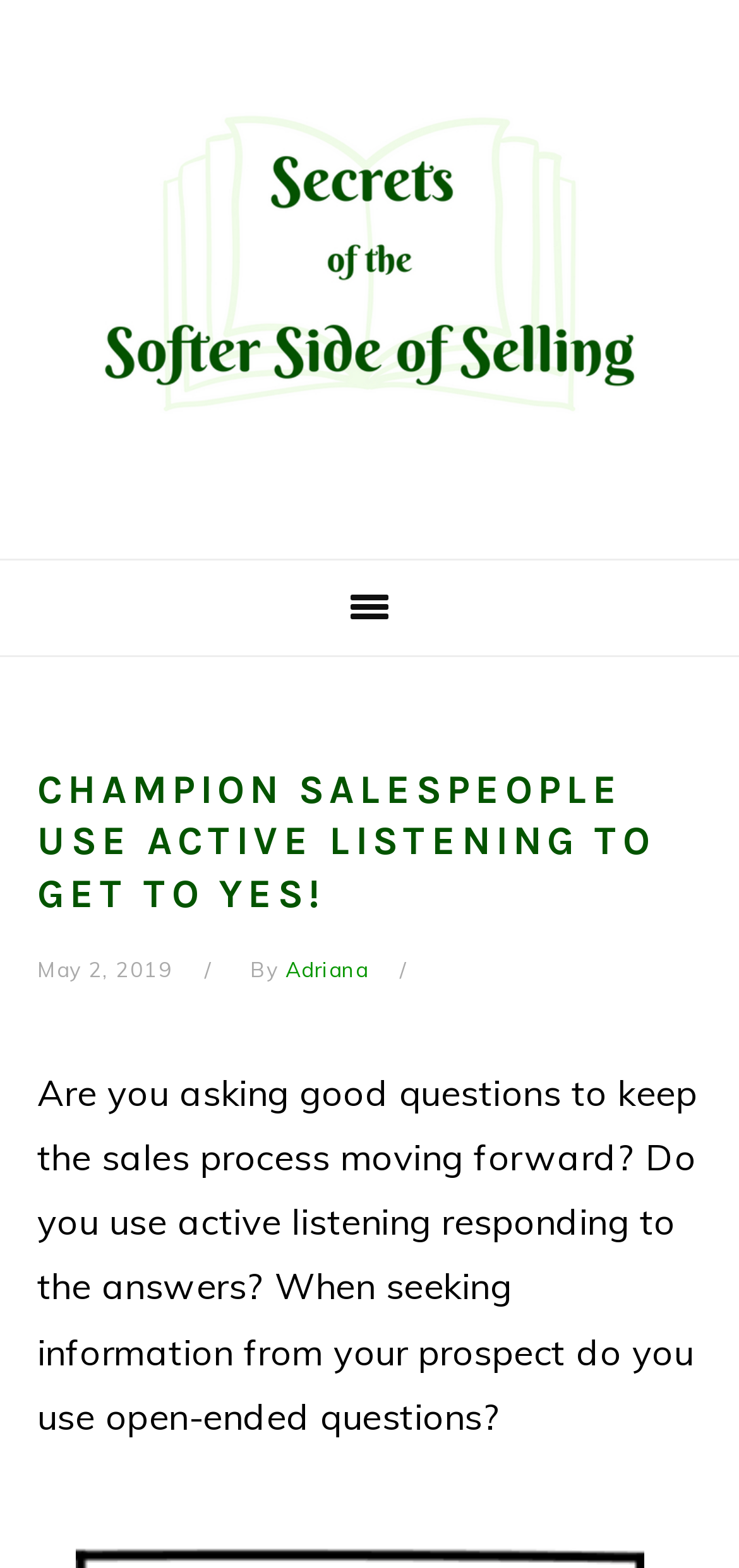Who is the author of the article?
Look at the image and respond with a one-word or short phrase answer.

Adriana